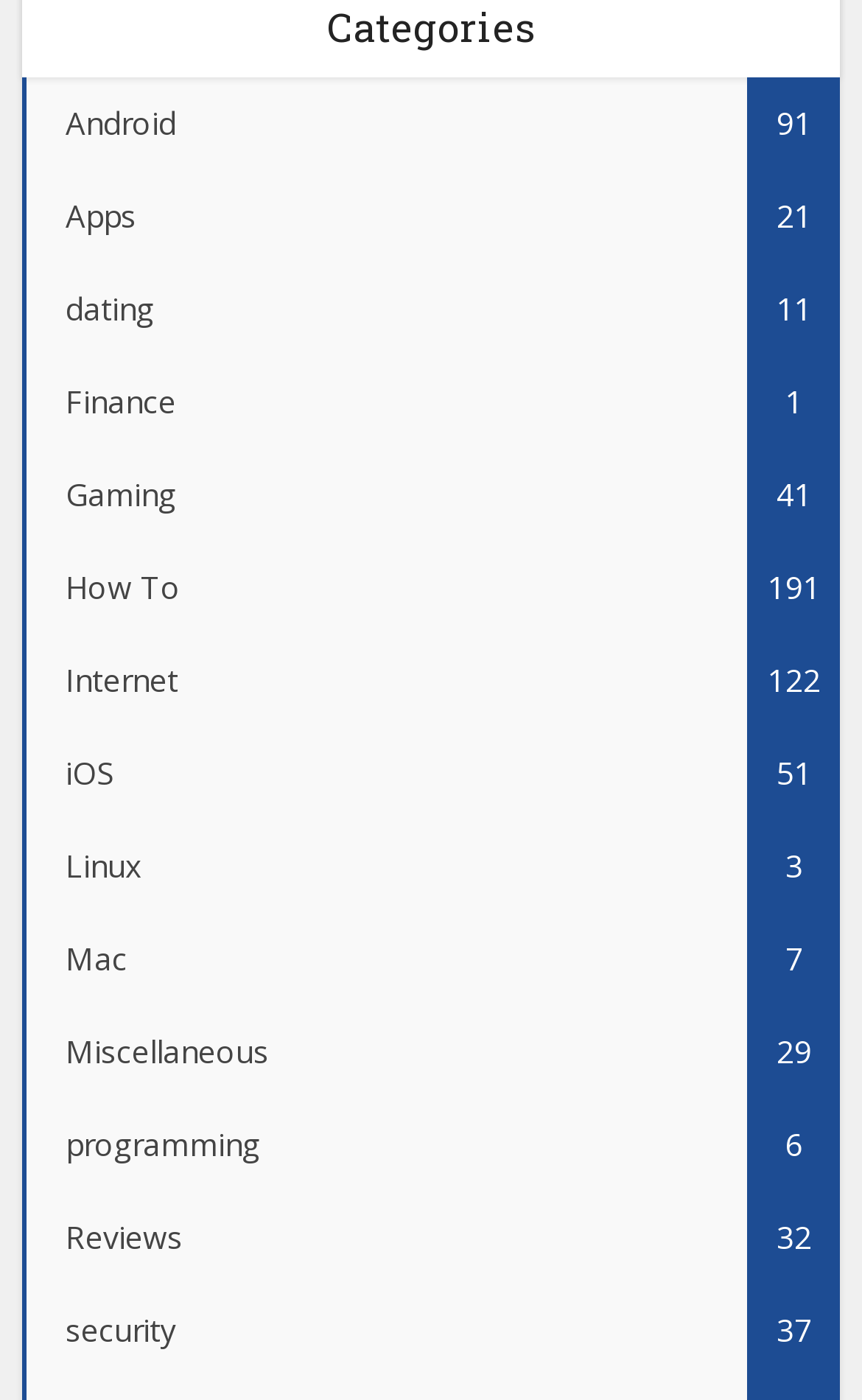Given the description of the UI element: "How To191", predict the bounding box coordinates in the form of [left, top, right, bottom], with each value being a float between 0 and 1.

[0.025, 0.387, 0.975, 0.454]